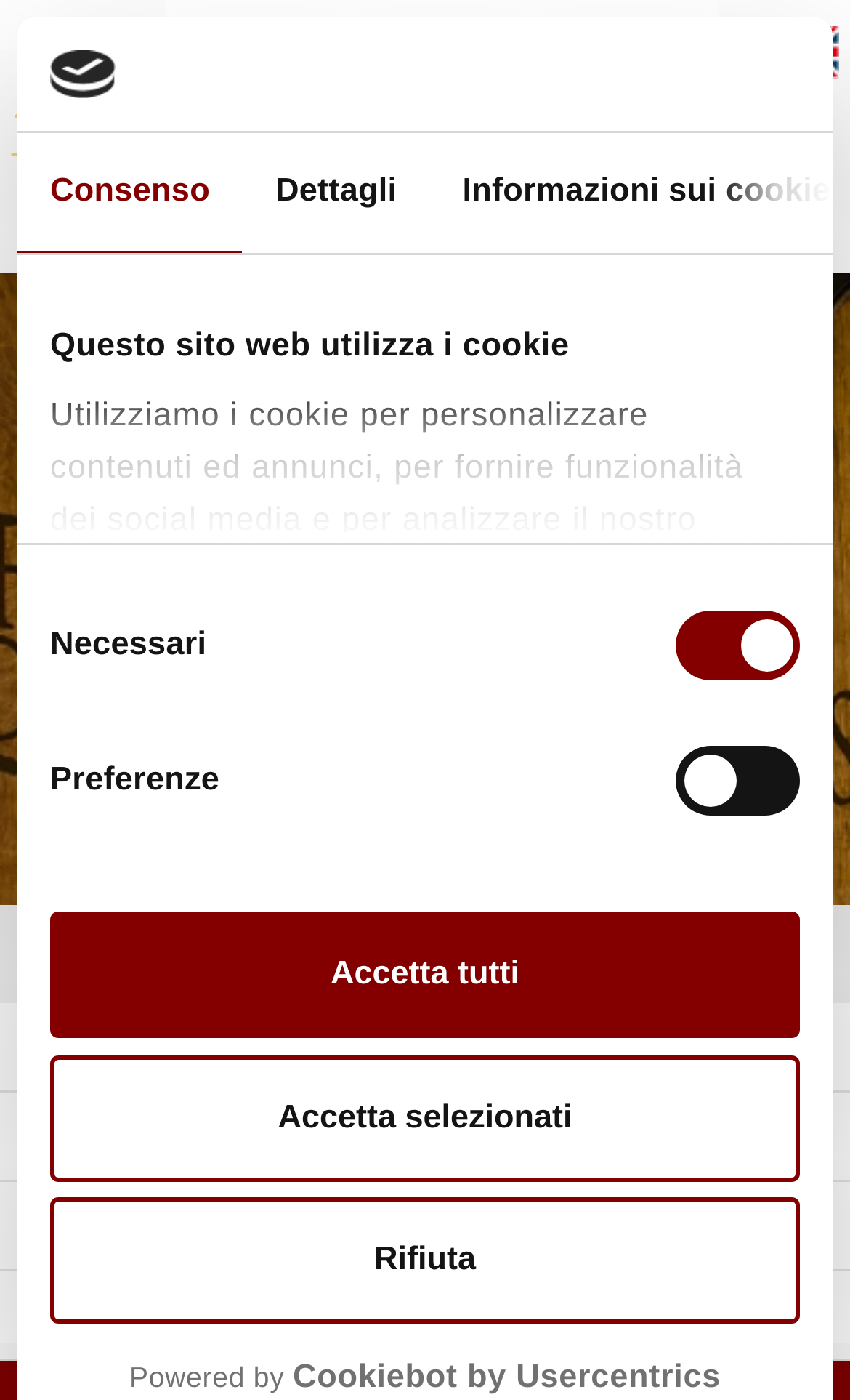Can you pinpoint the bounding box coordinates for the clickable element required for this instruction: "Click the logo"? The coordinates should be four float numbers between 0 and 1, i.e., [left, top, right, bottom].

[0.059, 0.036, 0.135, 0.071]